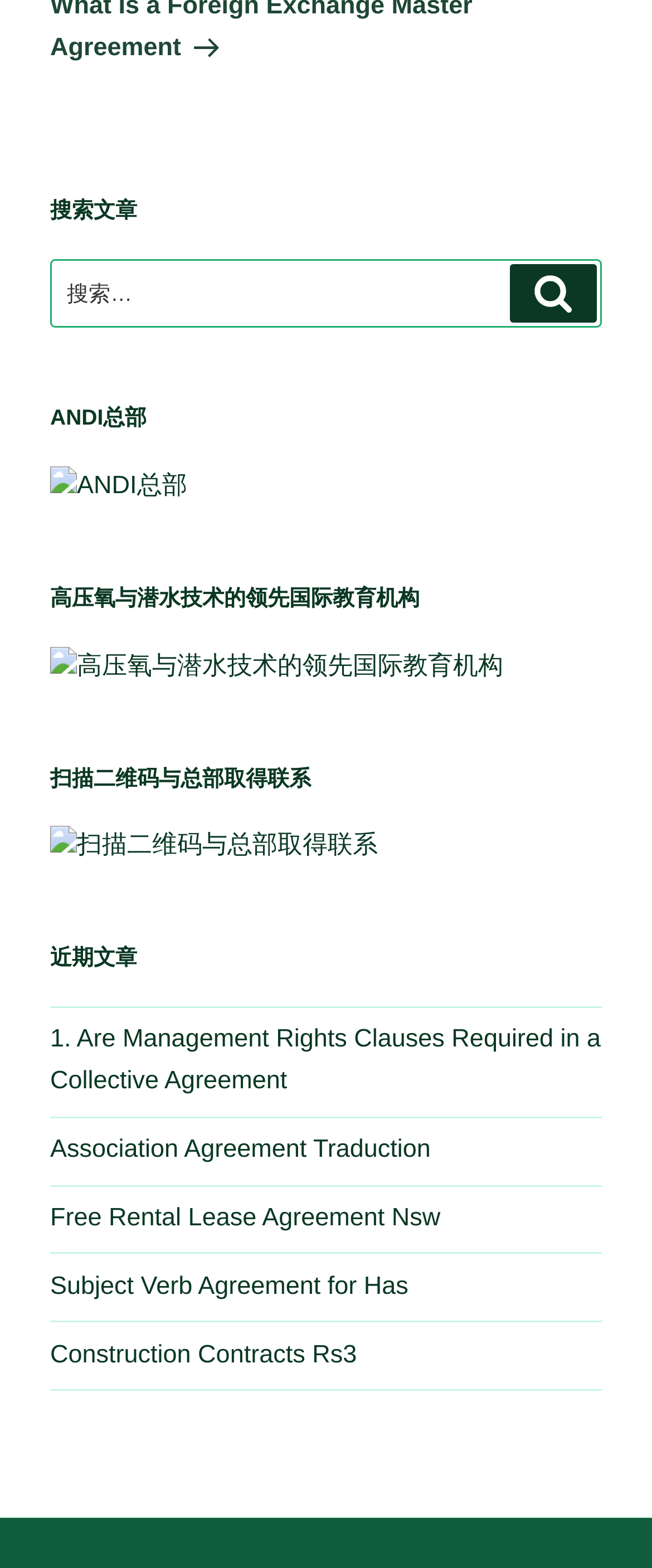Please locate the bounding box coordinates of the element that should be clicked to achieve the given instruction: "visit ANDI headquarters".

[0.077, 0.298, 0.923, 0.324]